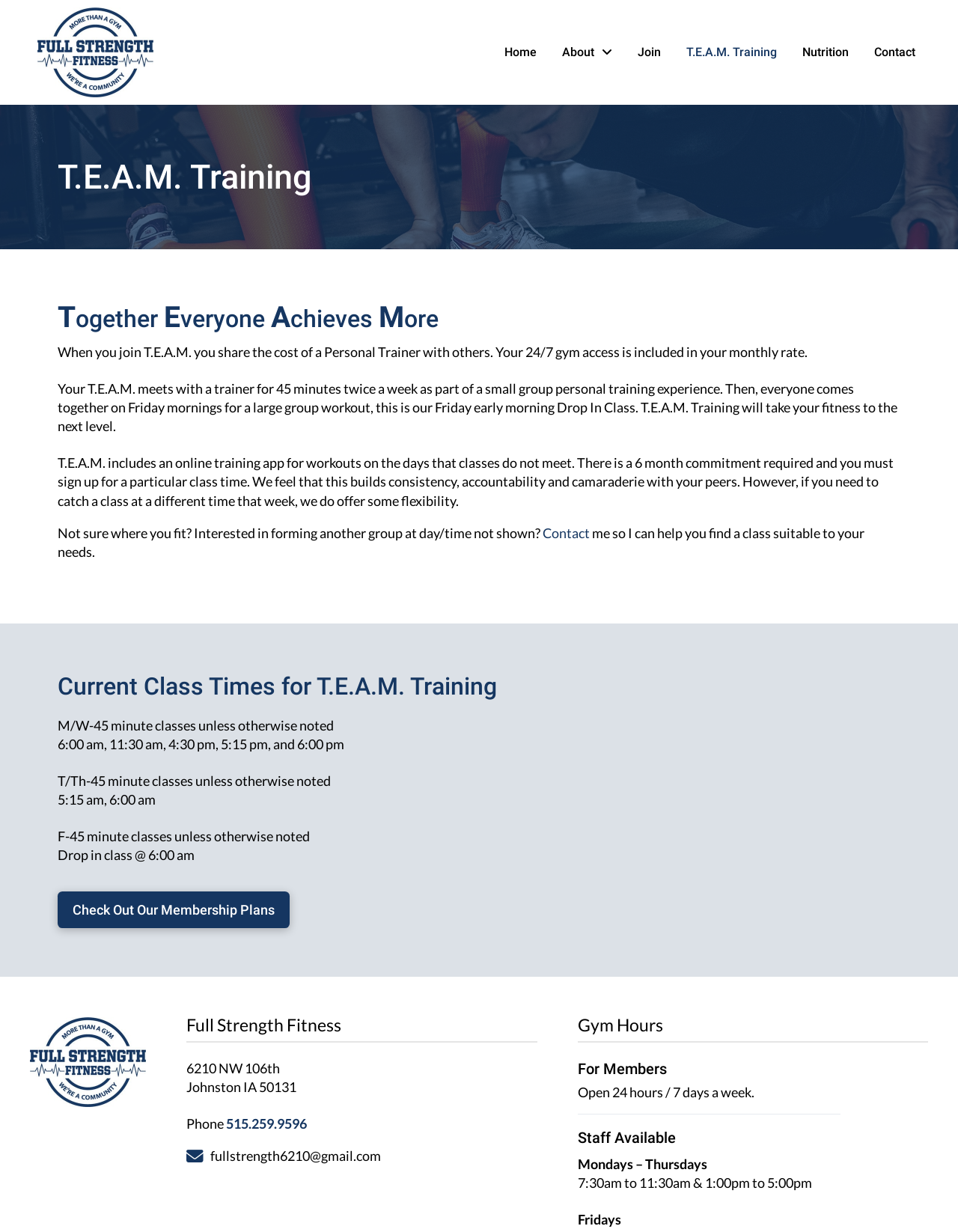What is the name of the fitness program?
Can you provide an in-depth and detailed response to the question?

I inferred this answer by reading the heading 'T.E.A.M. Training' and the description 'When you join T.E.A.M. you share the cost of a Personal Trainer with others.' which suggests that T.E.A.M. is a fitness program.